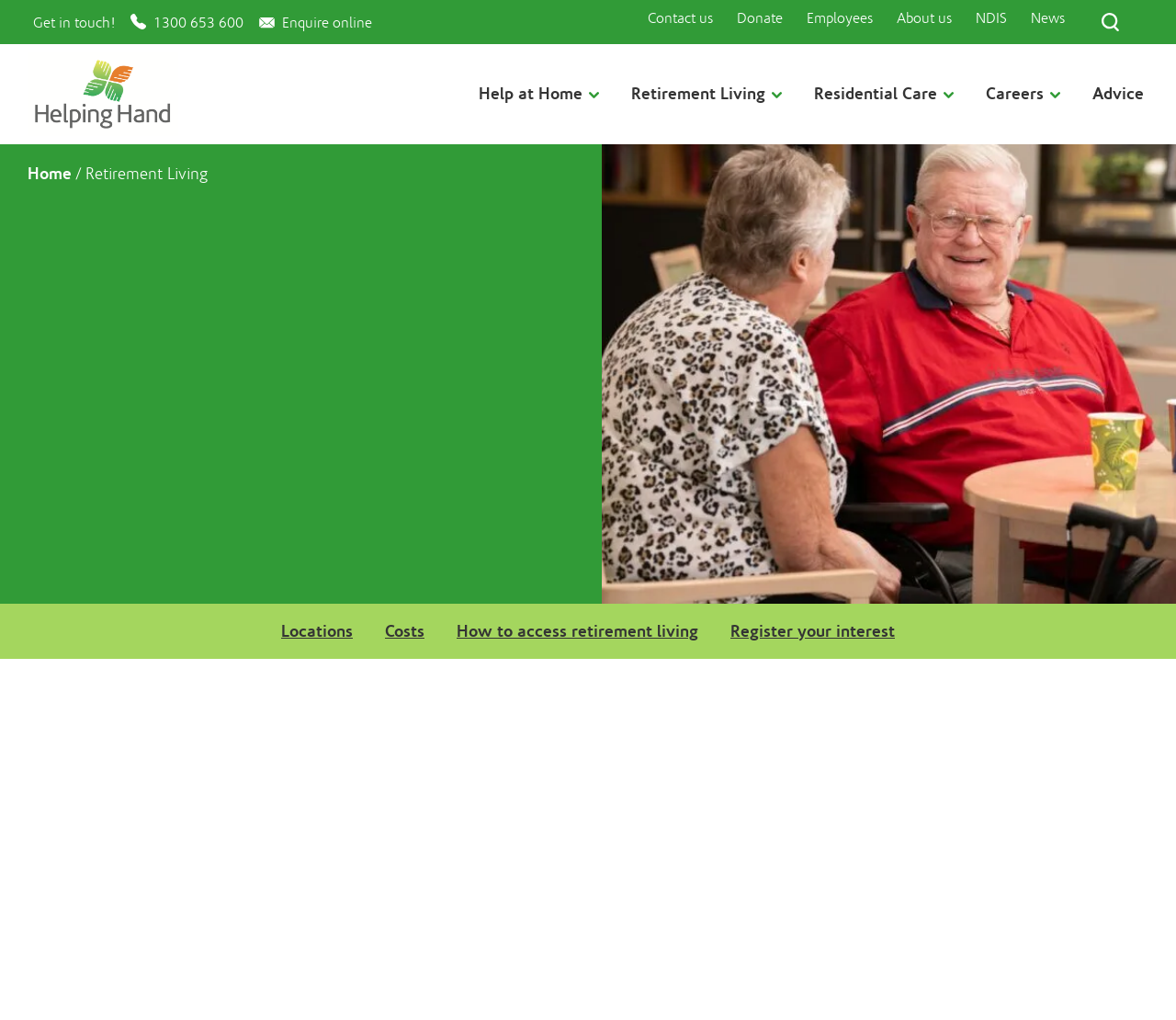Identify the bounding box coordinates for the region of the element that should be clicked to carry out the instruction: "Learn about retirement living options". The bounding box coordinates should be four float numbers between 0 and 1, i.e., [left, top, right, bottom].

[0.533, 0.077, 0.665, 0.109]